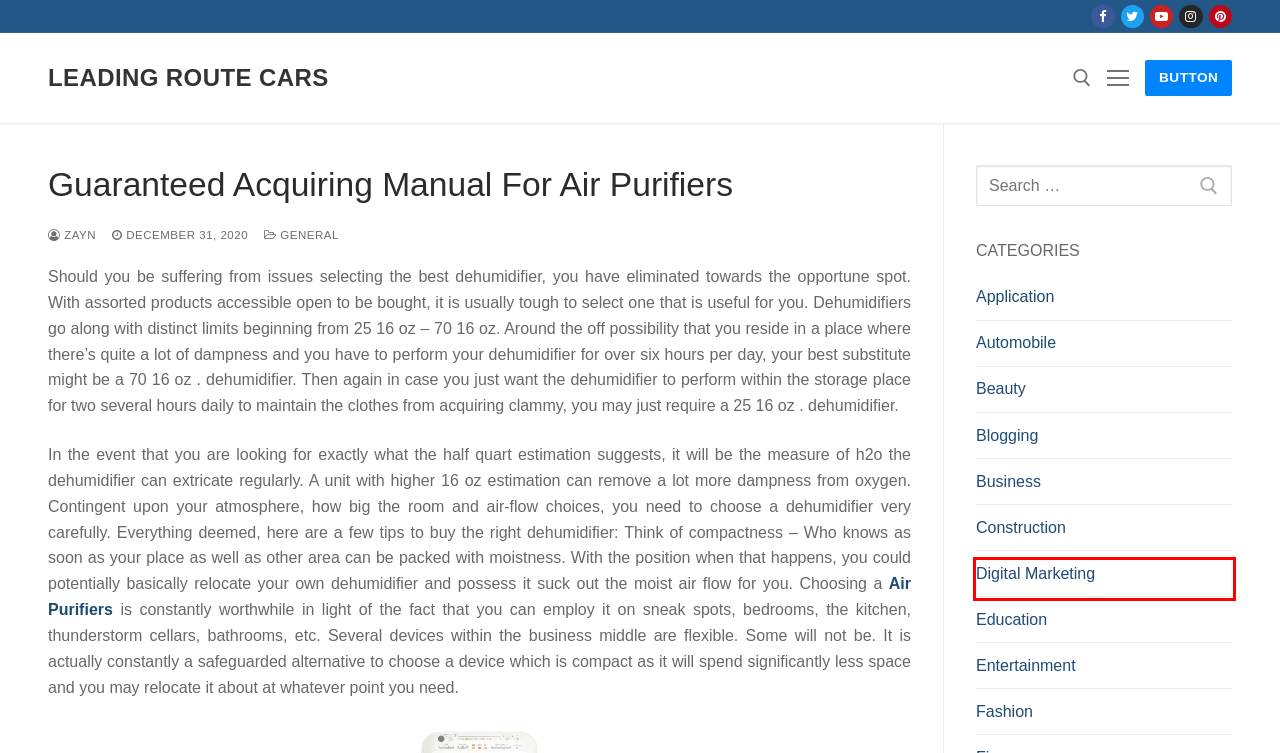Look at the screenshot of a webpage where a red bounding box surrounds a UI element. Your task is to select the best-matching webpage description for the new webpage after you click the element within the bounding box. The available options are:
A. Automobile – Leading Route Cars
B. Digital Marketing – Leading Route Cars
C. Business – Leading Route Cars
D. Entertainment – Leading Route Cars
E. Application – Leading Route Cars
F. Leading Route Cars
G. Fashion – Leading Route Cars
H. Construction – Leading Route Cars

B